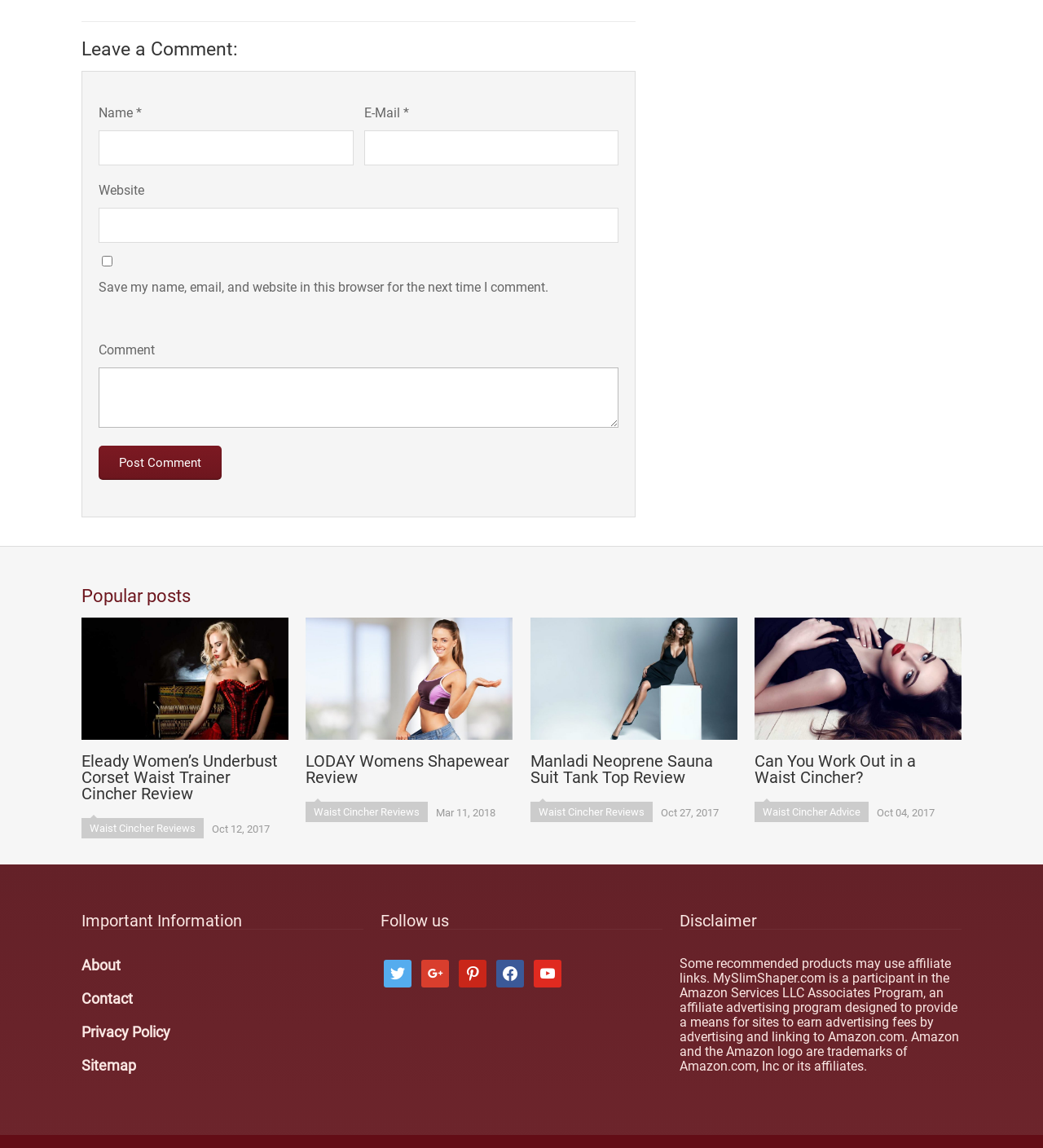Identify the bounding box for the UI element that is described as follows: "parent_node: Name * name="comment"".

[0.095, 0.32, 0.593, 0.372]